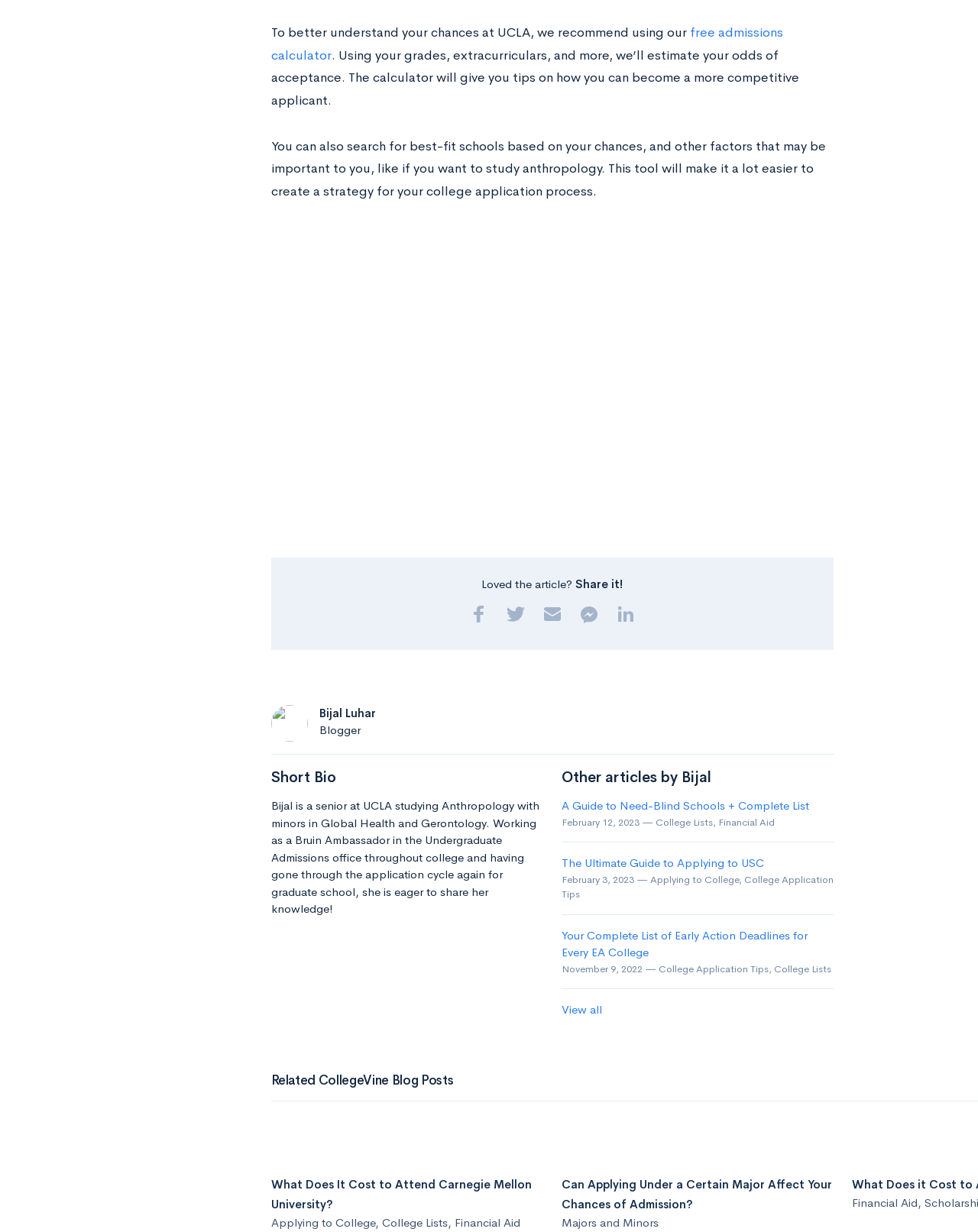How many articles are listed under 'Other articles by Bijal'?
Using the image, elaborate on the answer with as much detail as possible.

The webpage lists four articles under 'Other articles by Bijal', including 'A Guide to Need-Blind Schools + Complete List', 'The Ultimate Guide to Applying to USC', 'Your Complete List of Early Action Deadlines for Every EA College', and 'View all'.